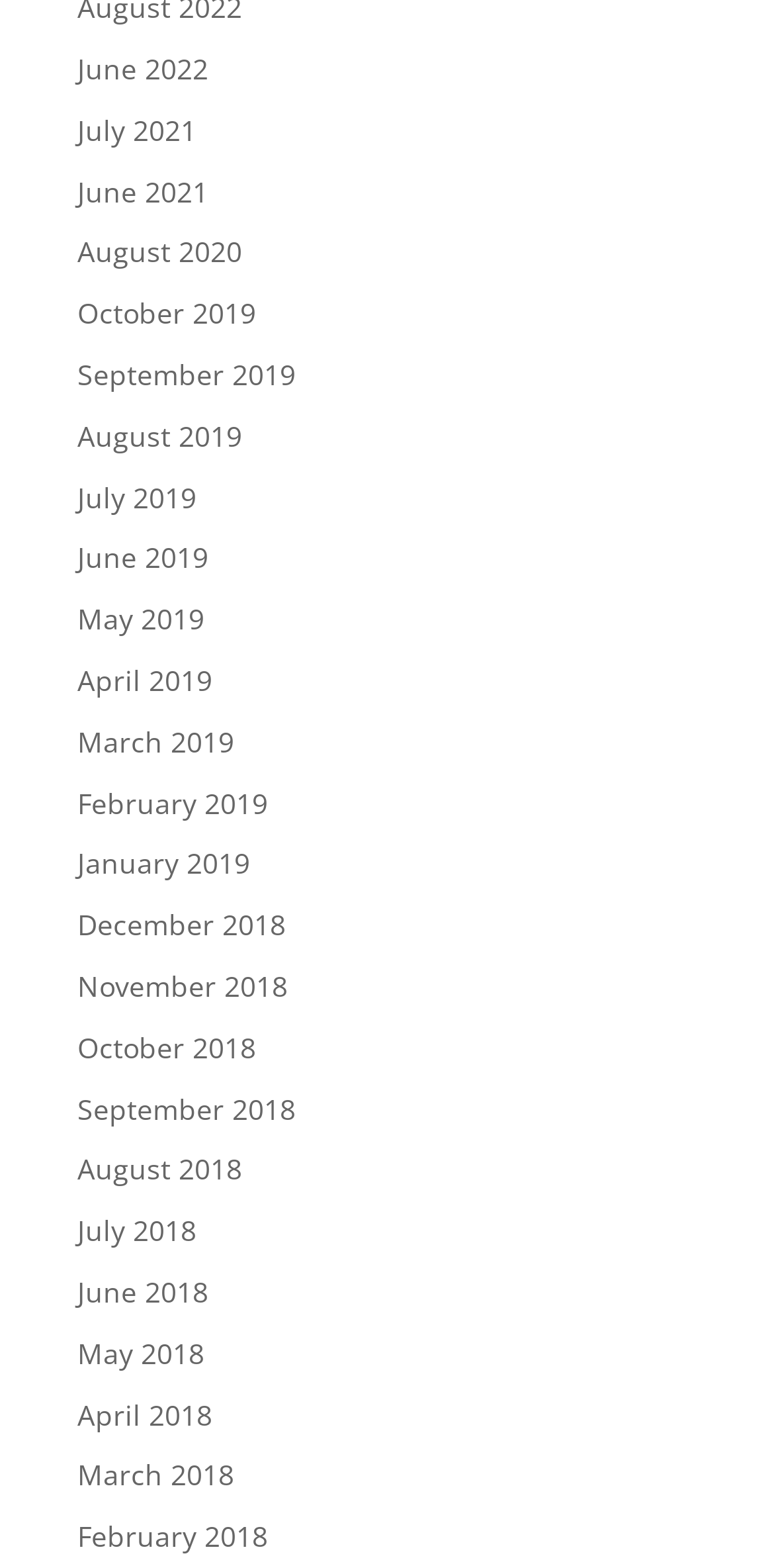Determine the bounding box coordinates of the clickable region to carry out the instruction: "view January 2019".

[0.1, 0.539, 0.323, 0.563]